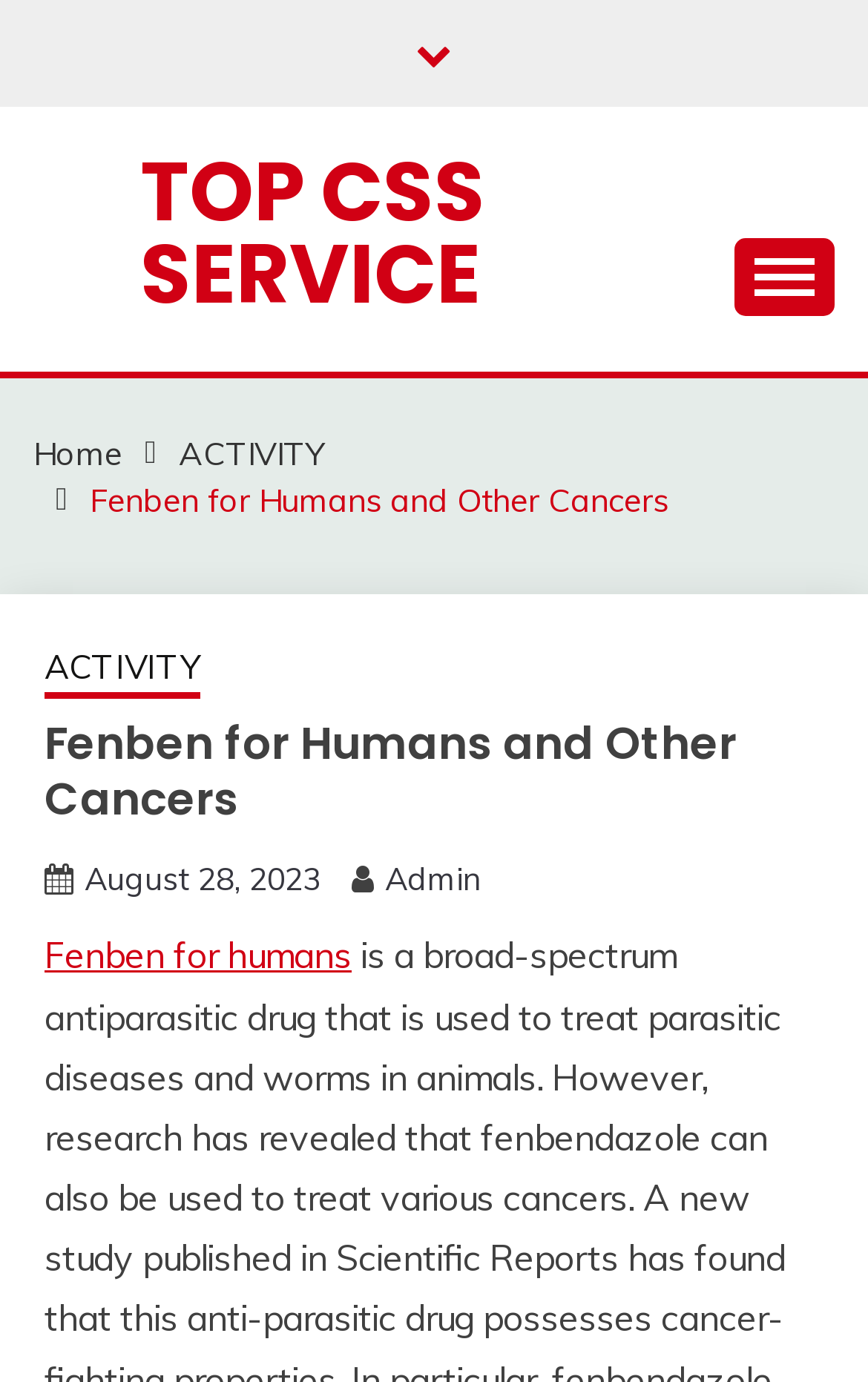Answer the question briefly using a single word or phrase: 
How many navigation links are in the breadcrumbs?

4